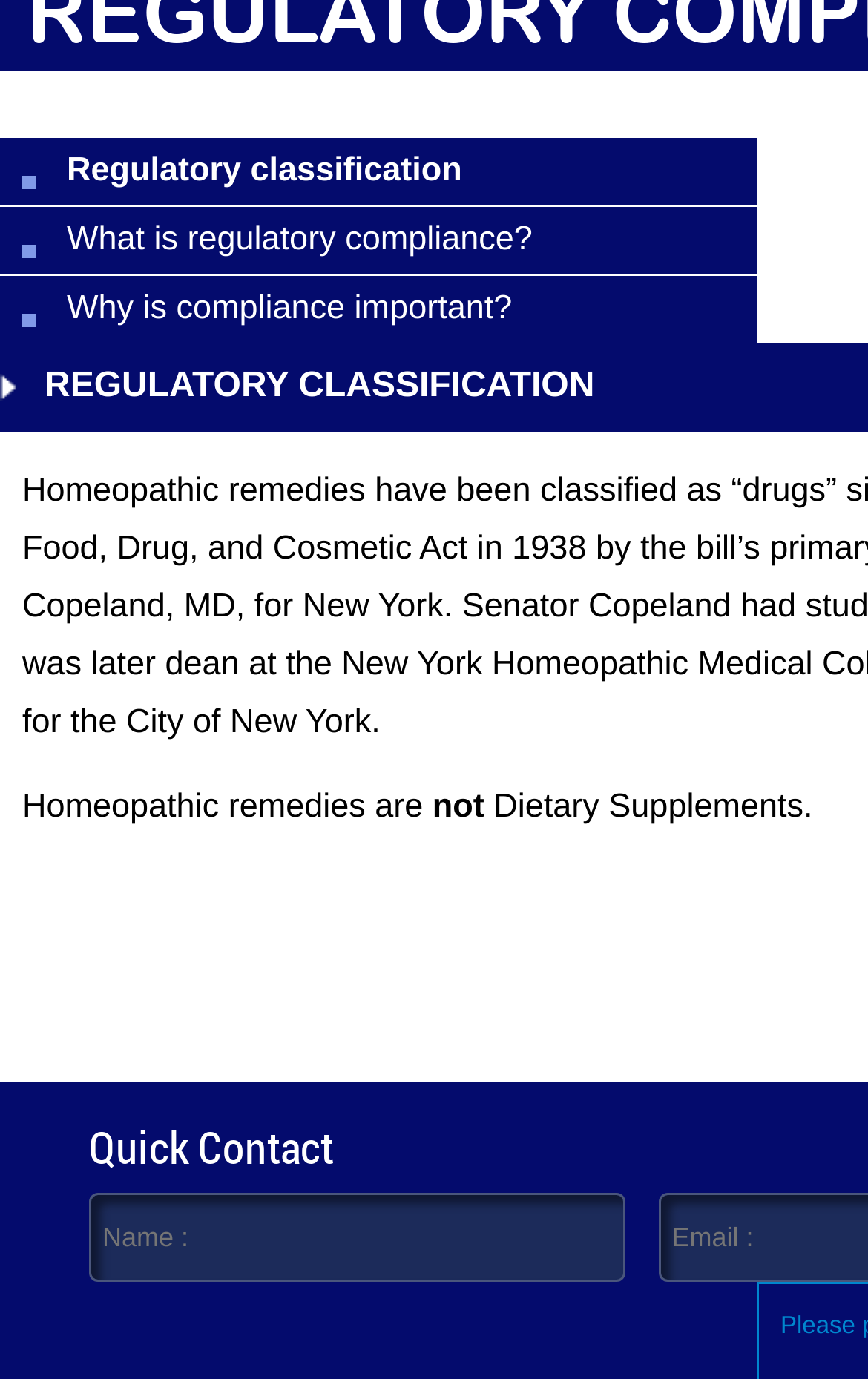Predict the bounding box of the UI element based on the description: "Why is compliance important?". The coordinates should be four float numbers between 0 and 1, formatted as [left, top, right, bottom].

[0.026, 0.2, 0.872, 0.249]